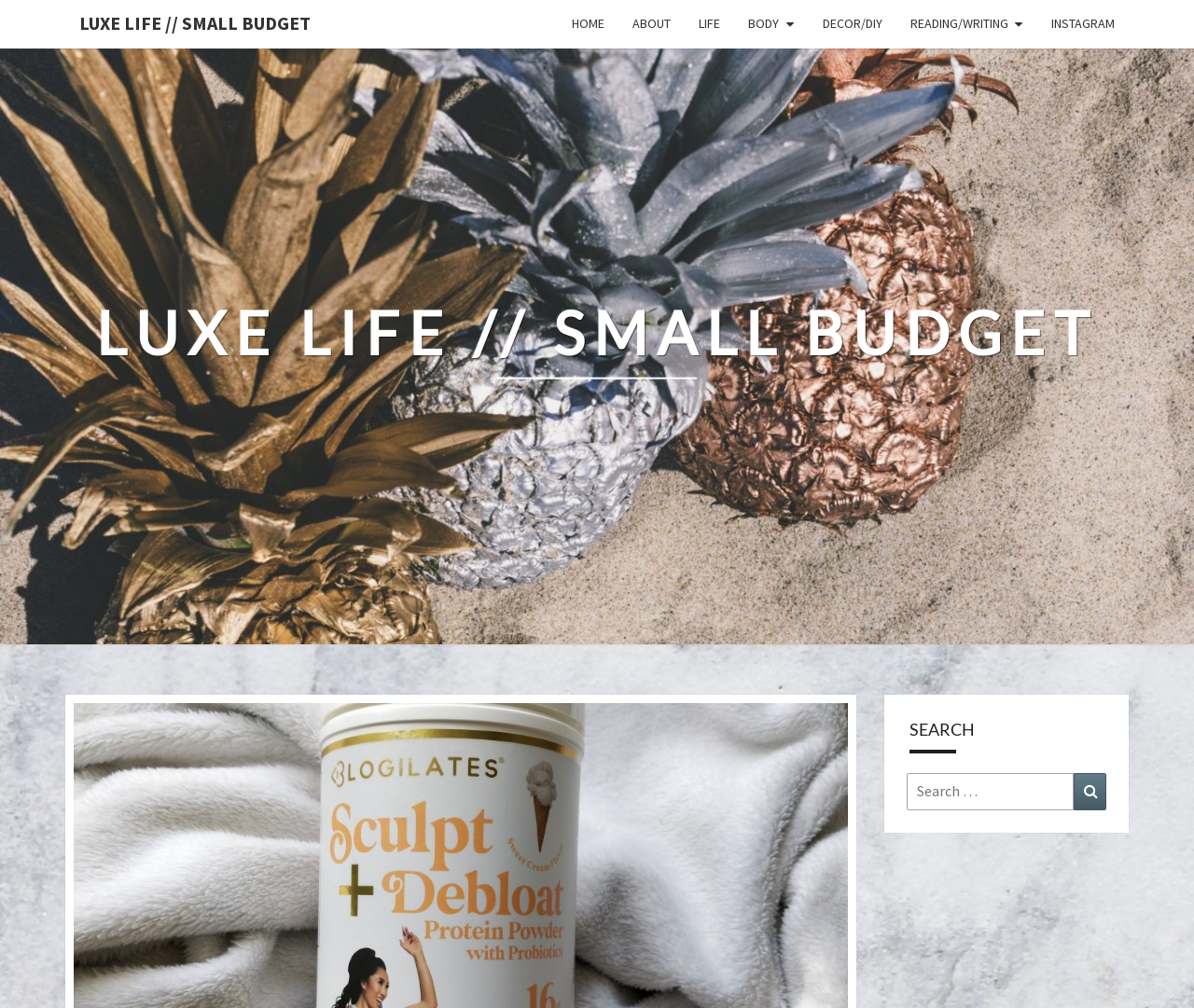Select the bounding box coordinates of the element I need to click to carry out the following instruction: "search for something".

[0.759, 0.767, 0.899, 0.803]